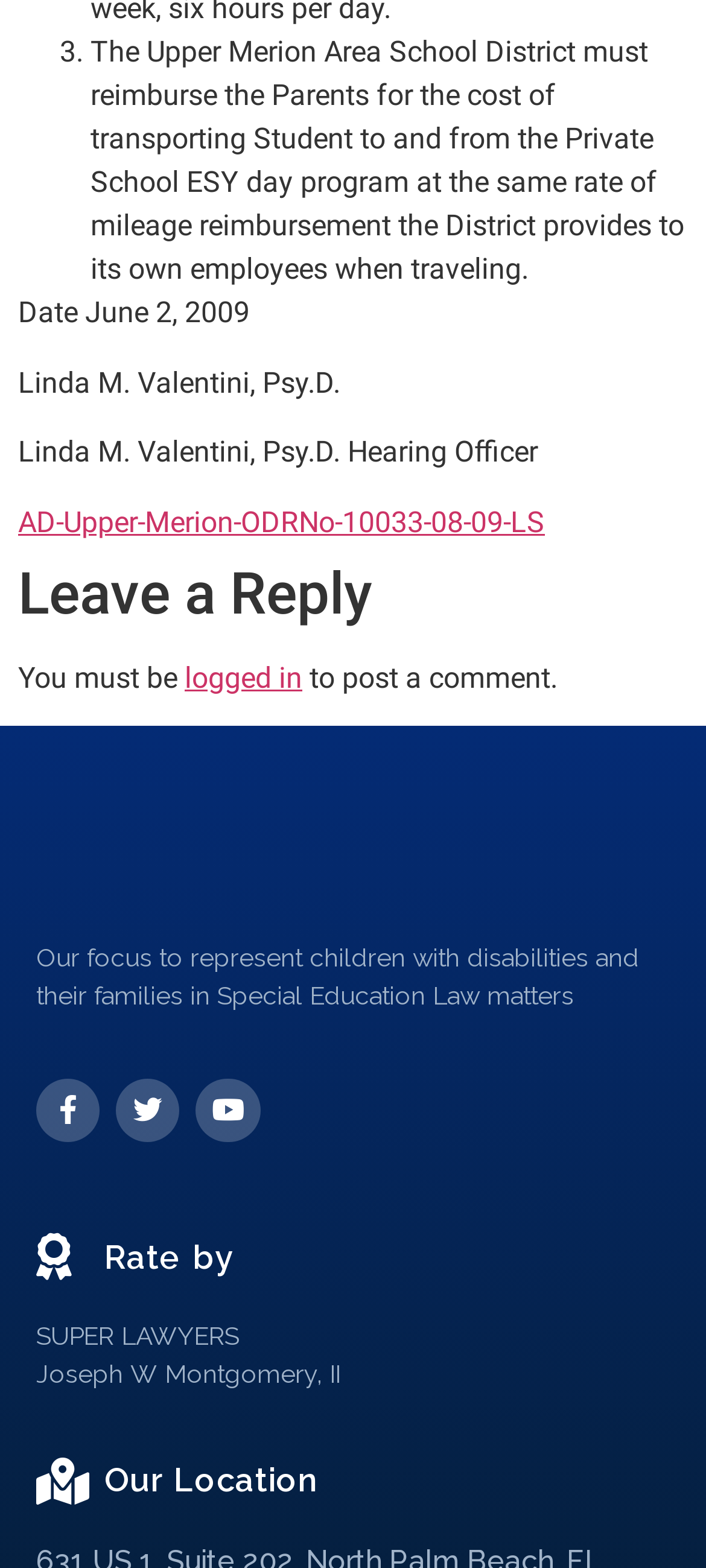What is the profession of Linda M. Valentini?
Please provide a detailed and comprehensive answer to the question.

I determined the profession of Linda M. Valentini by reading the StaticText element with the bounding box coordinates [0.026, 0.277, 0.762, 0.299], which mentions 'Linda M. Valentini, Psy.D. Hearing Officer'.